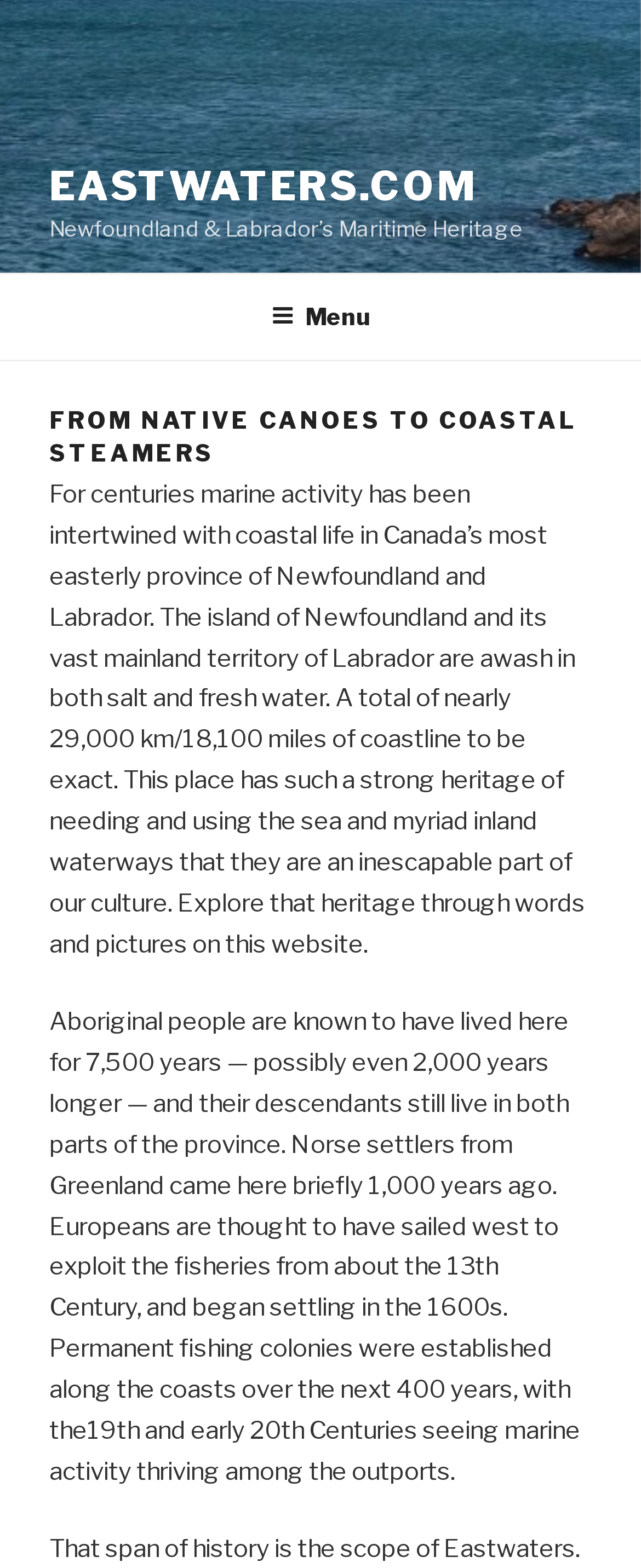Please find the bounding box coordinates (top-left x, top-left y, bottom-right x, bottom-right y) in the screenshot for the UI element described as follows: Menu

[0.386, 0.176, 0.614, 0.227]